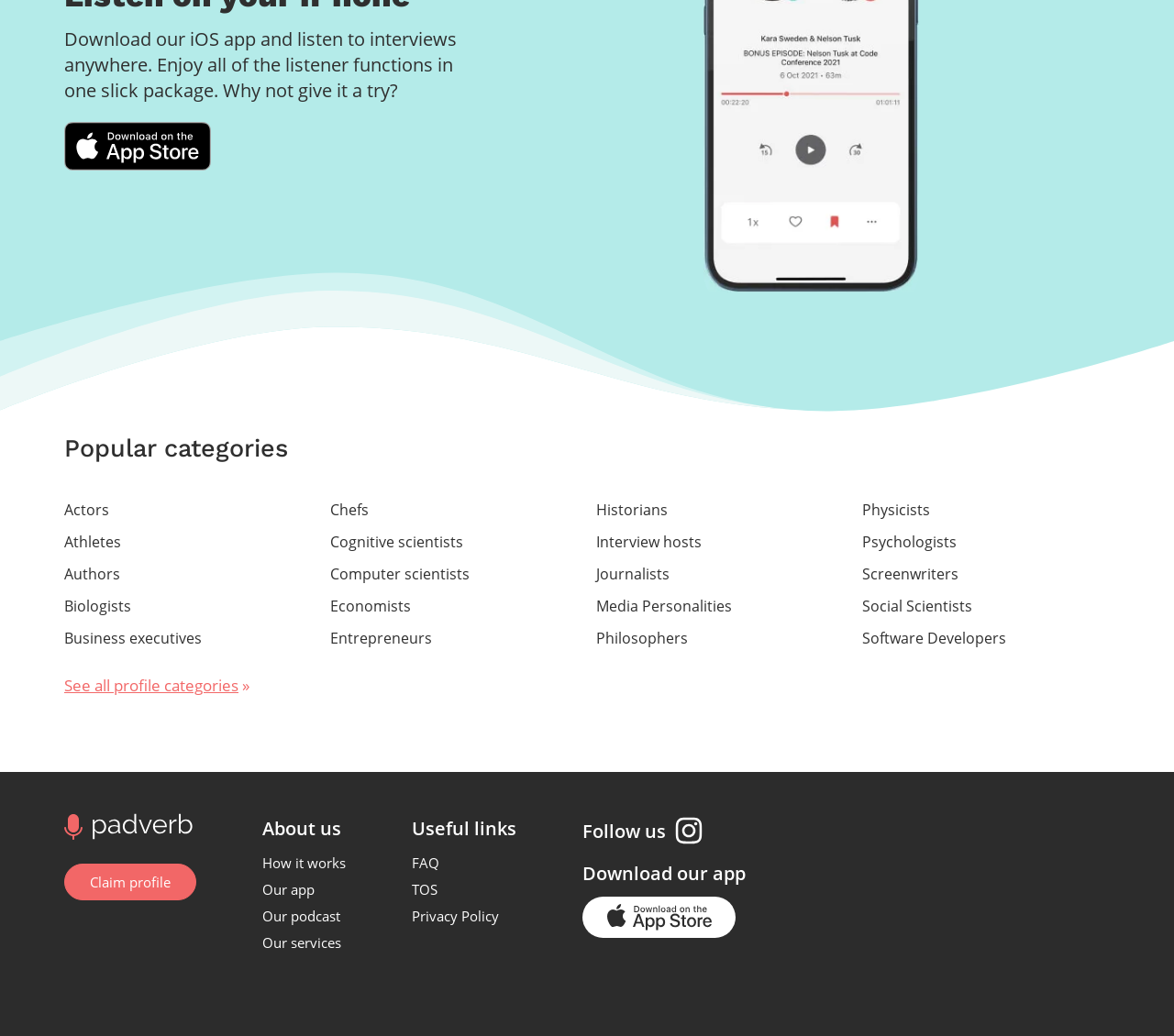Find the bounding box coordinates of the clickable area required to complete the following action: "Claim profile".

[0.055, 0.834, 0.167, 0.869]